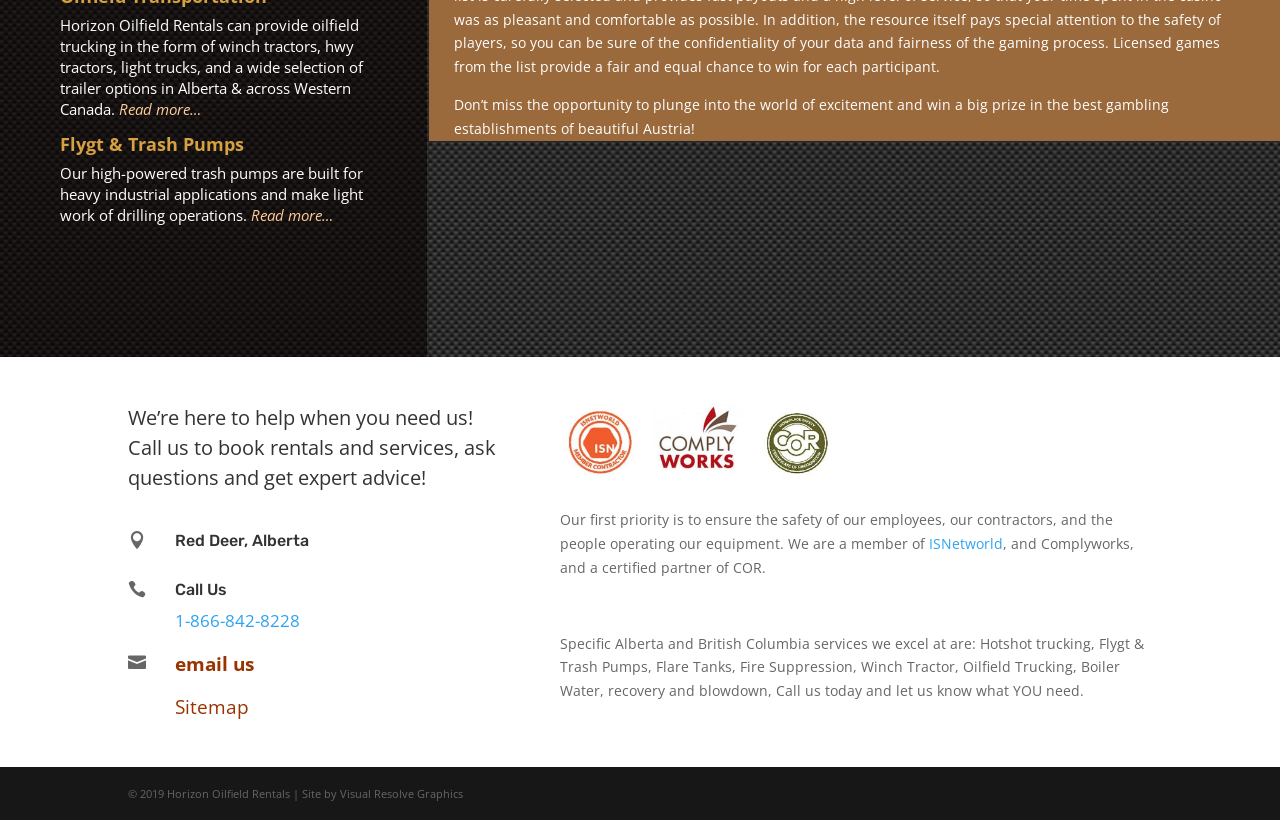What is the location of Horizon Oilfield Rentals?
Make sure to answer the question with a detailed and comprehensive explanation.

Based on the heading element with the text 'Red Deer, Alberta', it is clear that the location of Horizon Oilfield Rentals is in Red Deer, Alberta.